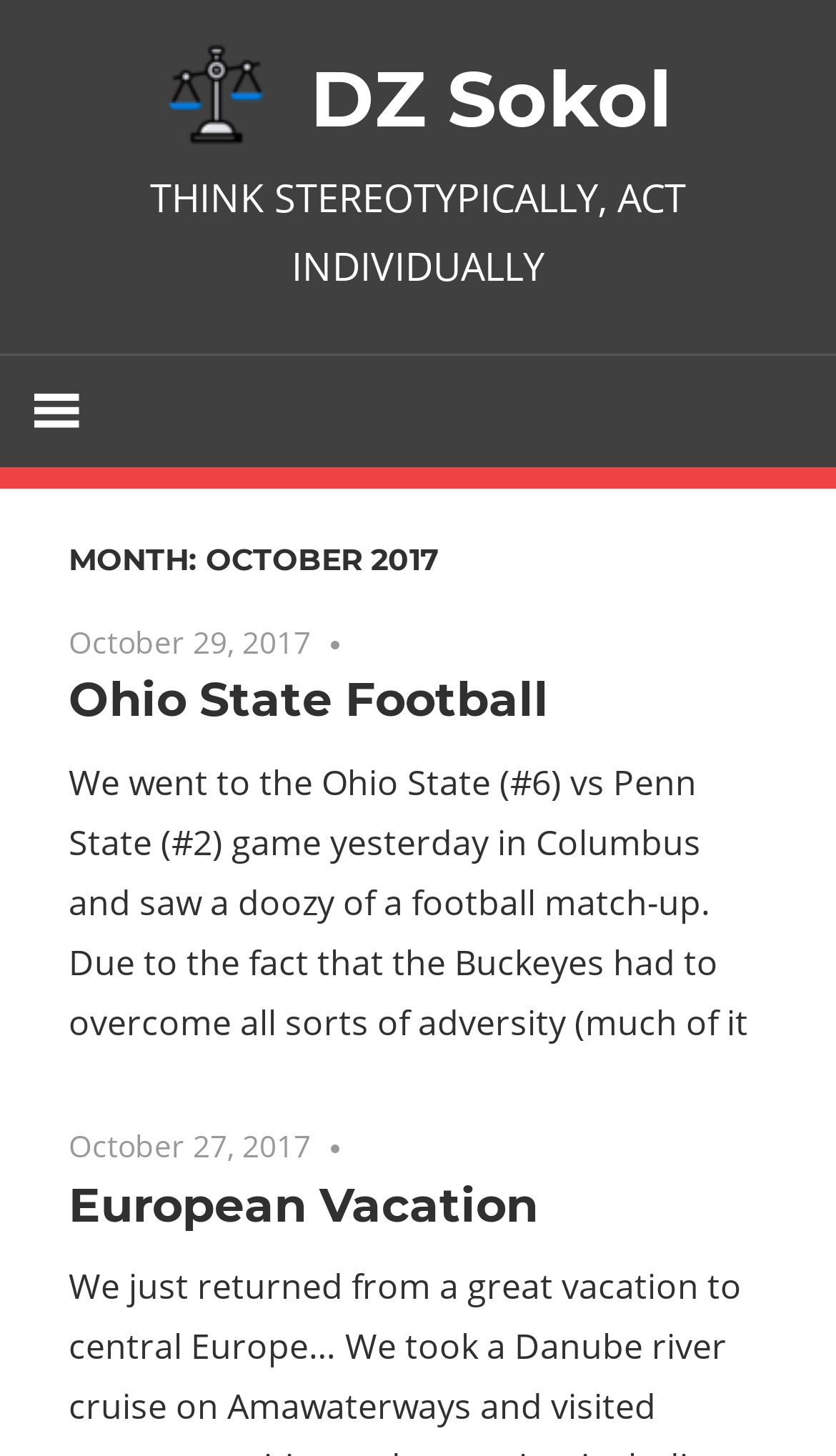What is the date of the Ohio State football game?
Using the image as a reference, answer the question with a short word or phrase.

October 29, 2017